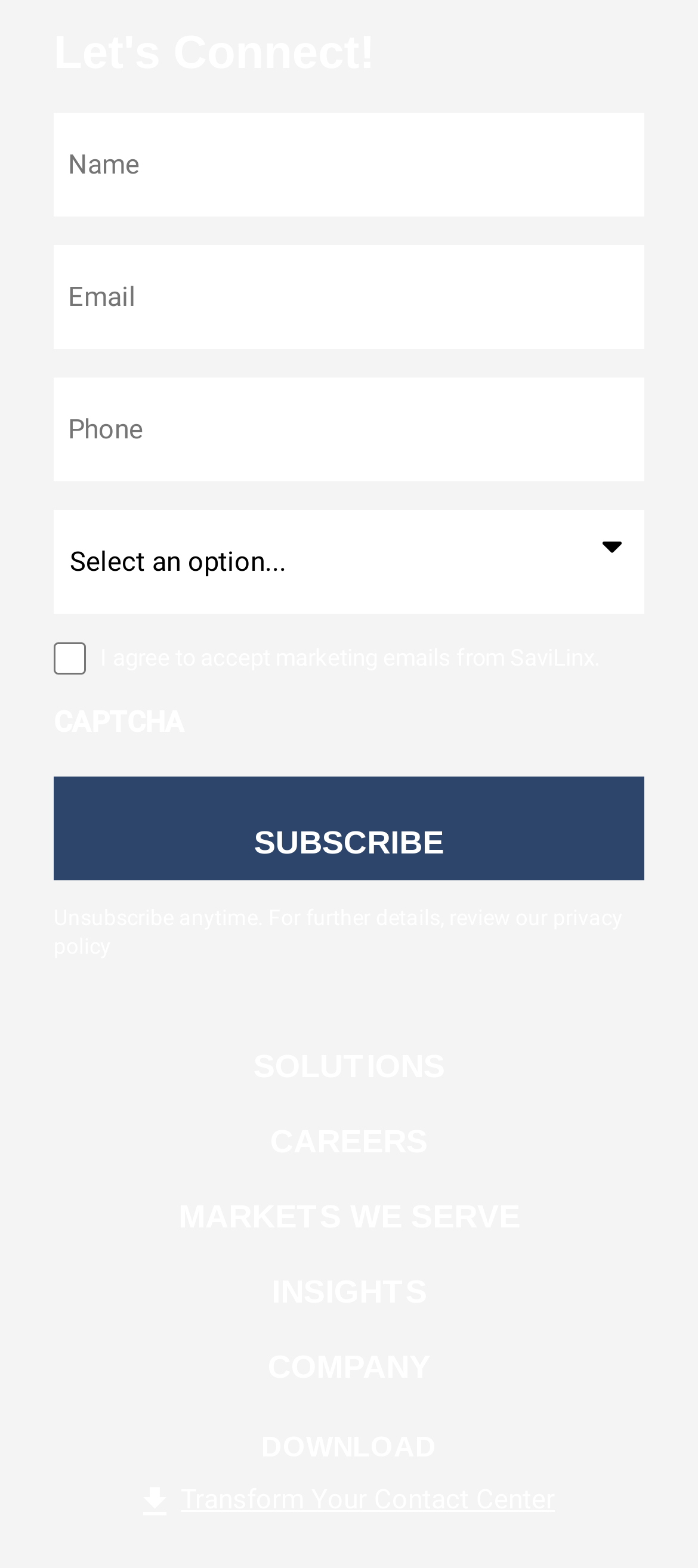Could you determine the bounding box coordinates of the clickable element to complete the instruction: "Visit Facebook page"? Provide the coordinates as four float numbers between 0 and 1, i.e., [left, top, right, bottom].

None